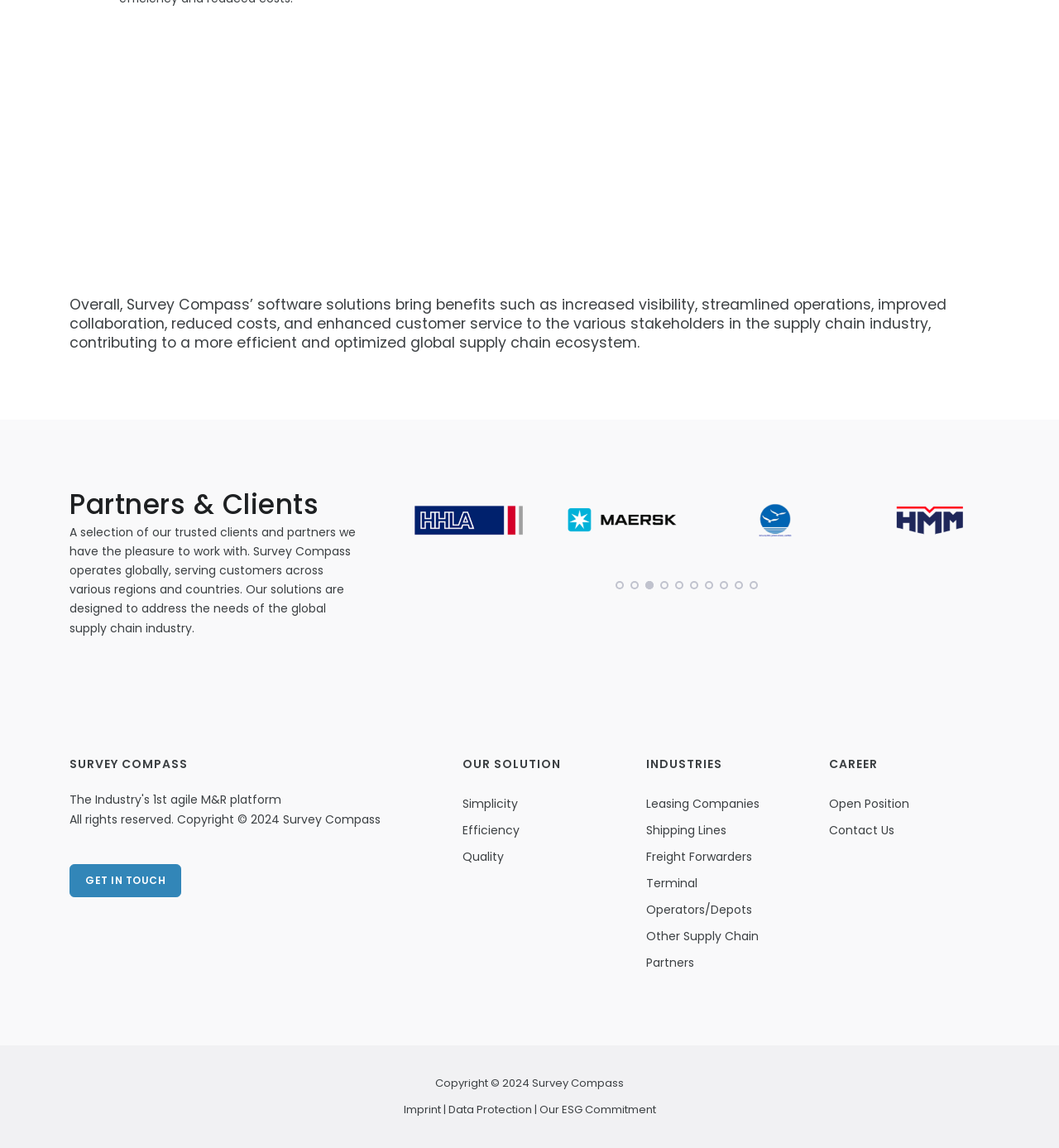Provide a brief response to the question using a single word or phrase: 
What is the name of the company?

Survey Compass